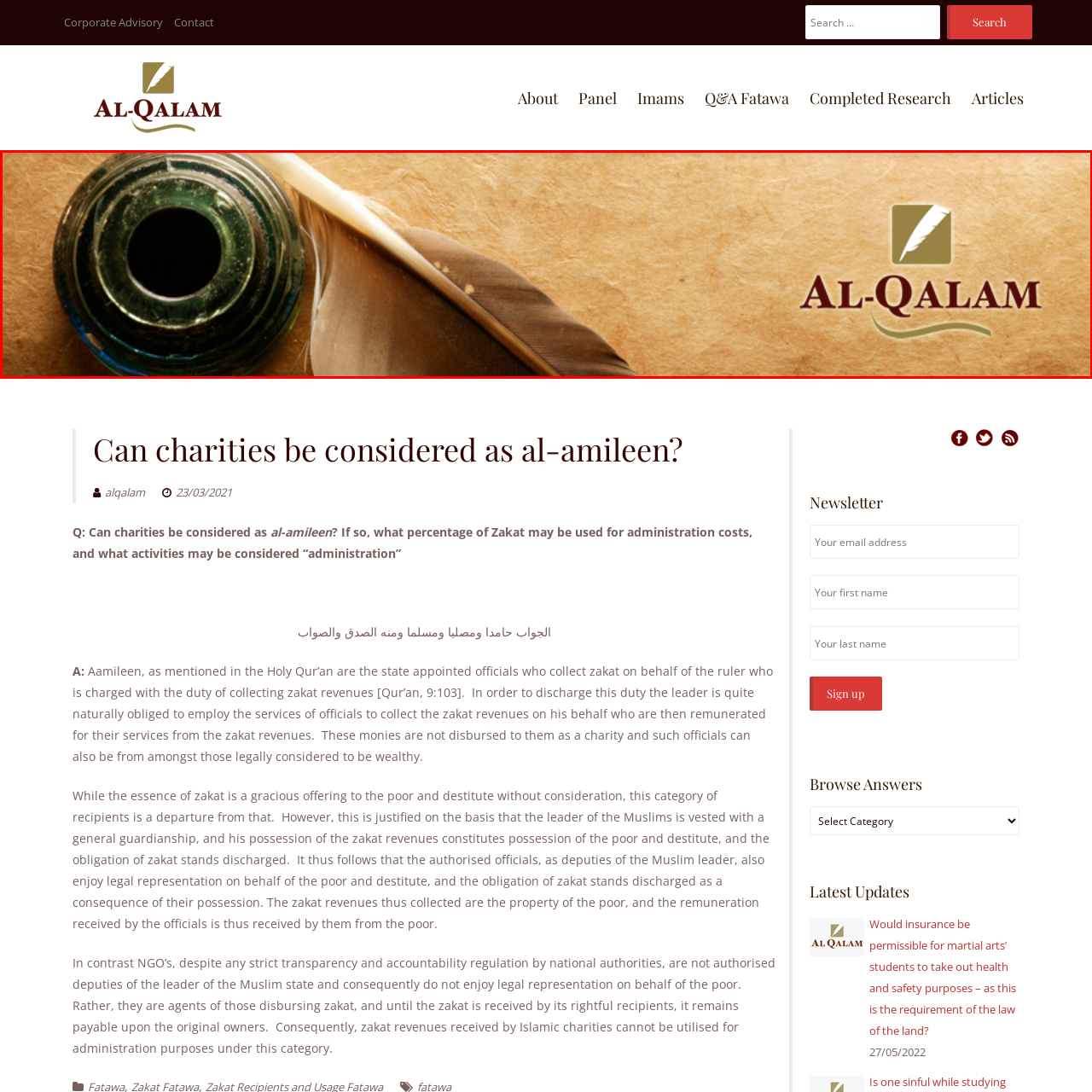Analyze the image highlighted by the red bounding box and give a one-word or phrase answer to the query: What is the background of the image reminiscent of?

Parchment